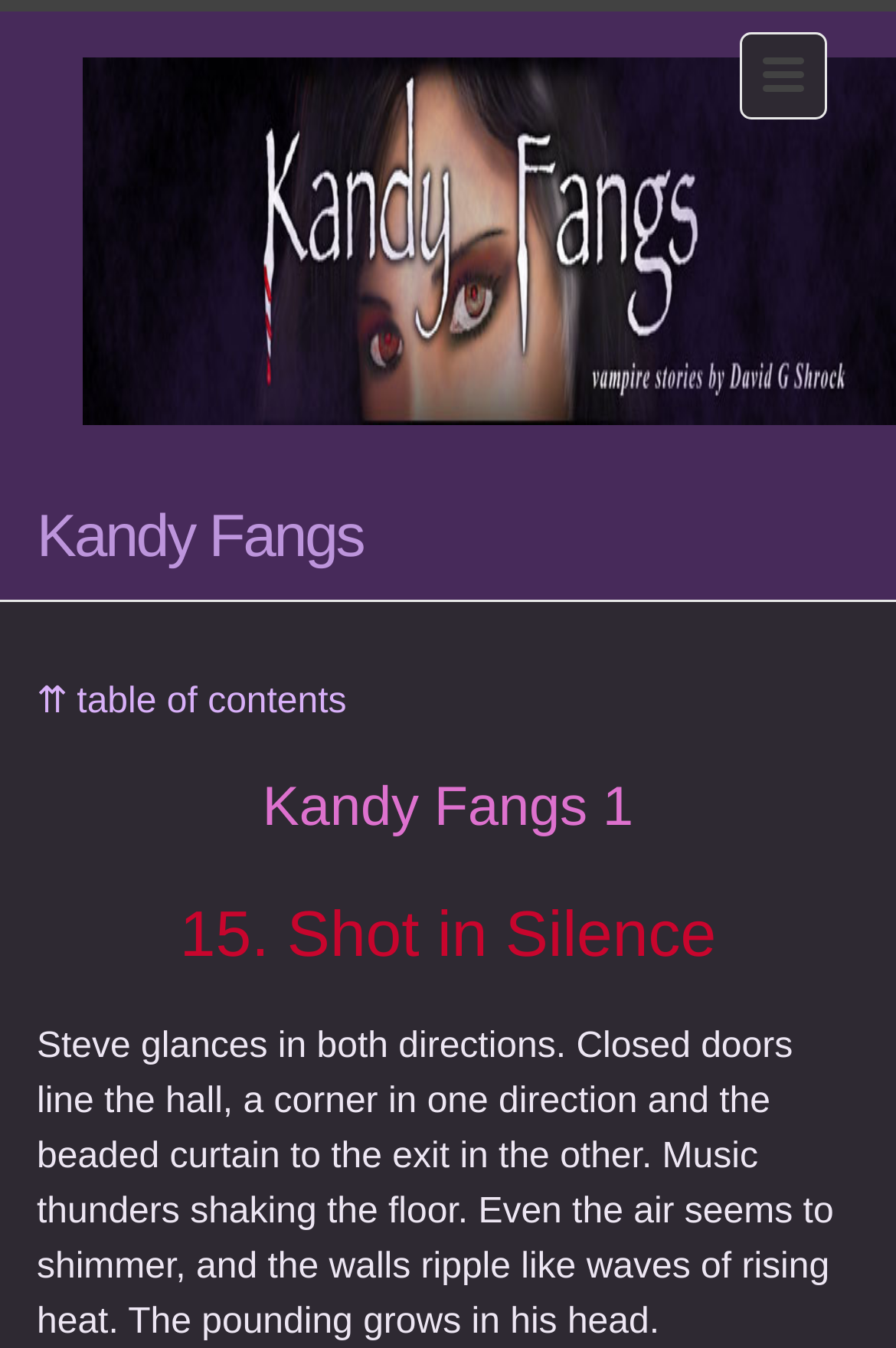Describe all visible elements and their arrangement on the webpage.

The webpage appears to be a chapter or section of a story, with the title "15. Shot In Silence" prominently displayed. At the top left of the page, there is a link to "Kandy Fangs". On the opposite side of the page, near the top right corner, there is an image with no alternative text, accompanied by a link with no text. 

Below these elements, there is a header section that spans almost the entire width of the page. Within this section, there is a link to a table of contents, denoted by the symbol "⇈", situated on the left side. Next to it, there are two headings: "Kandy Fangs 1" and "15. Shot in Silence", which are likely chapter or section titles.

The main content of the page is a block of text that occupies the lower half of the page. The text describes a scene where Steve glances in both directions, observing closed doors, a corner, and a beaded curtain to the exit, with music thundering and shaking the floor. The text is quite vivid, describing the air shimmering and the walls rippling like waves of rising heat, with the pounding growing in Steve's head.